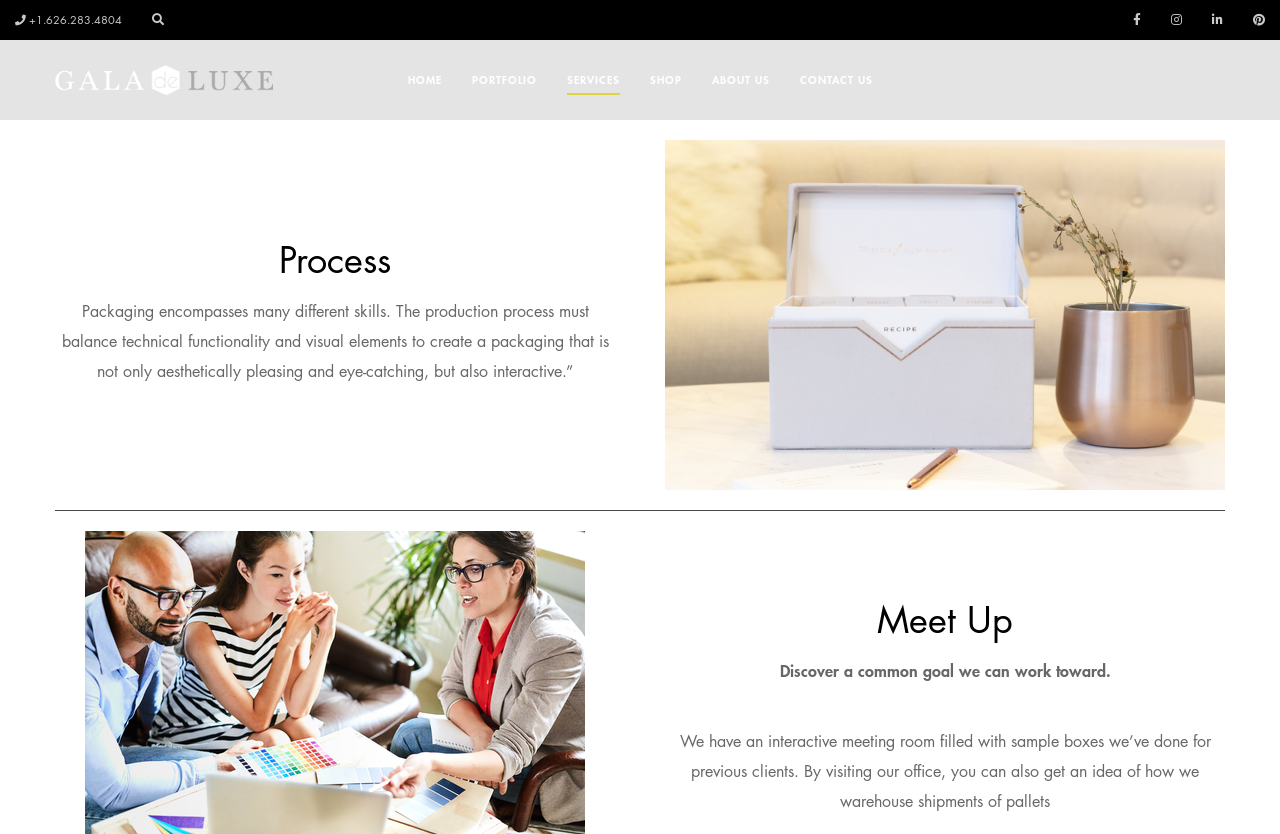Identify the bounding box coordinates for the UI element described as: "Home". The coordinates should be provided as four floats between 0 and 1: [left, top, right, bottom].

[0.307, 0.048, 0.357, 0.144]